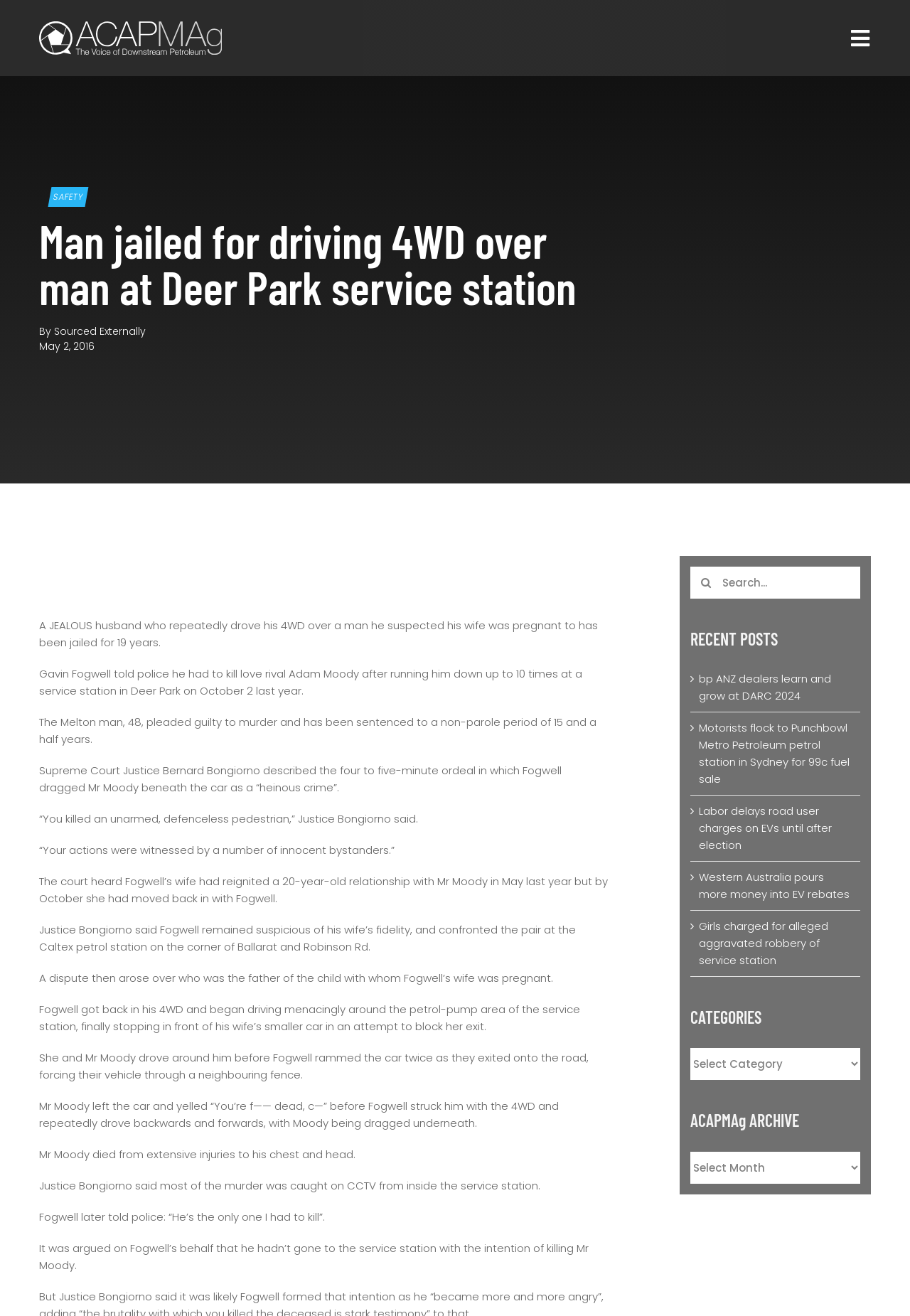Please identify the bounding box coordinates of the element I need to click to follow this instruction: "Click the navigation menu".

[0.281, 0.021, 0.957, 0.037]